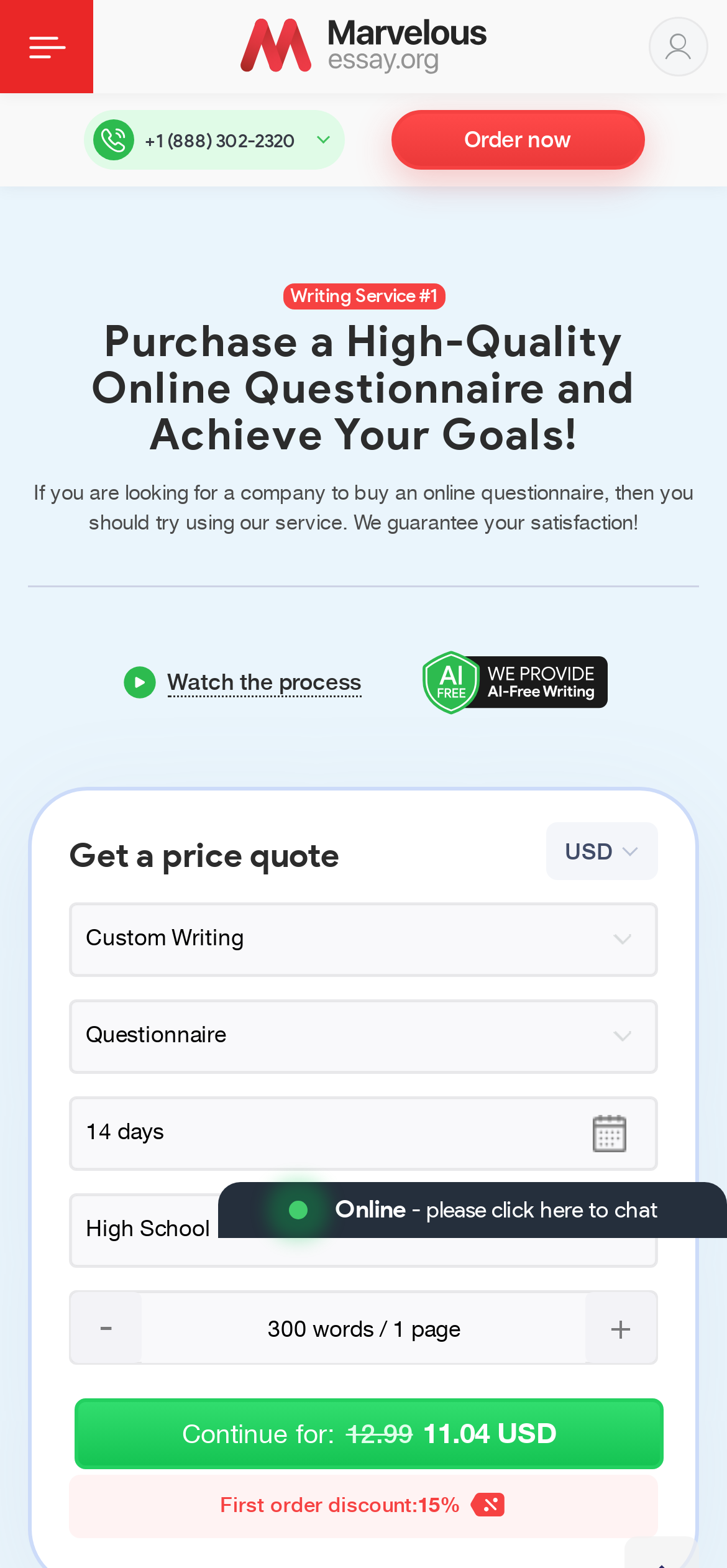Locate the coordinates of the bounding box for the clickable region that fulfills this instruction: "Click on the 'Continue for: 12.9911.04 USD' button".

[0.103, 0.891, 0.913, 0.936]